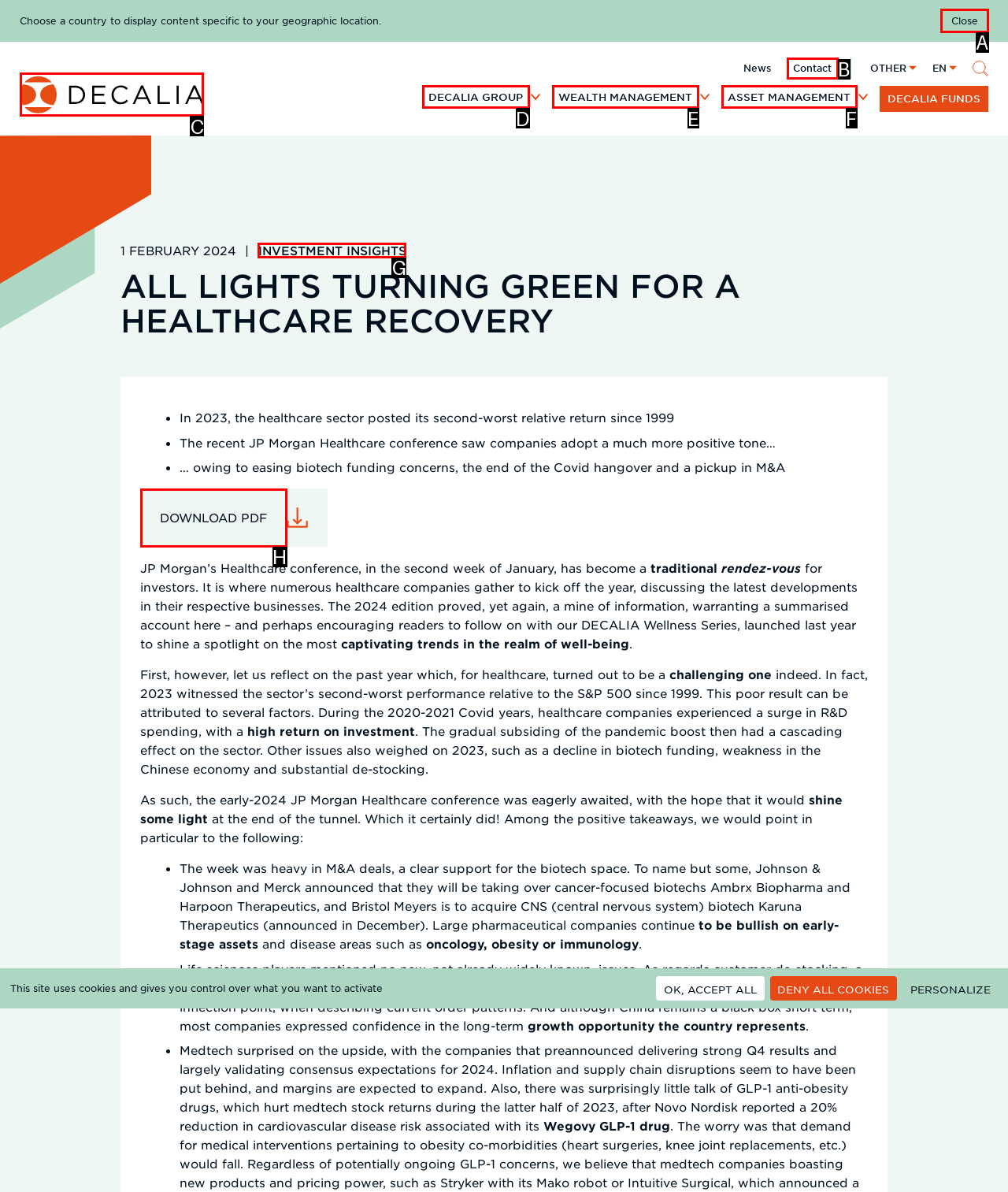From the given choices, identify the element that matches: Close
Answer with the letter of the selected option.

A